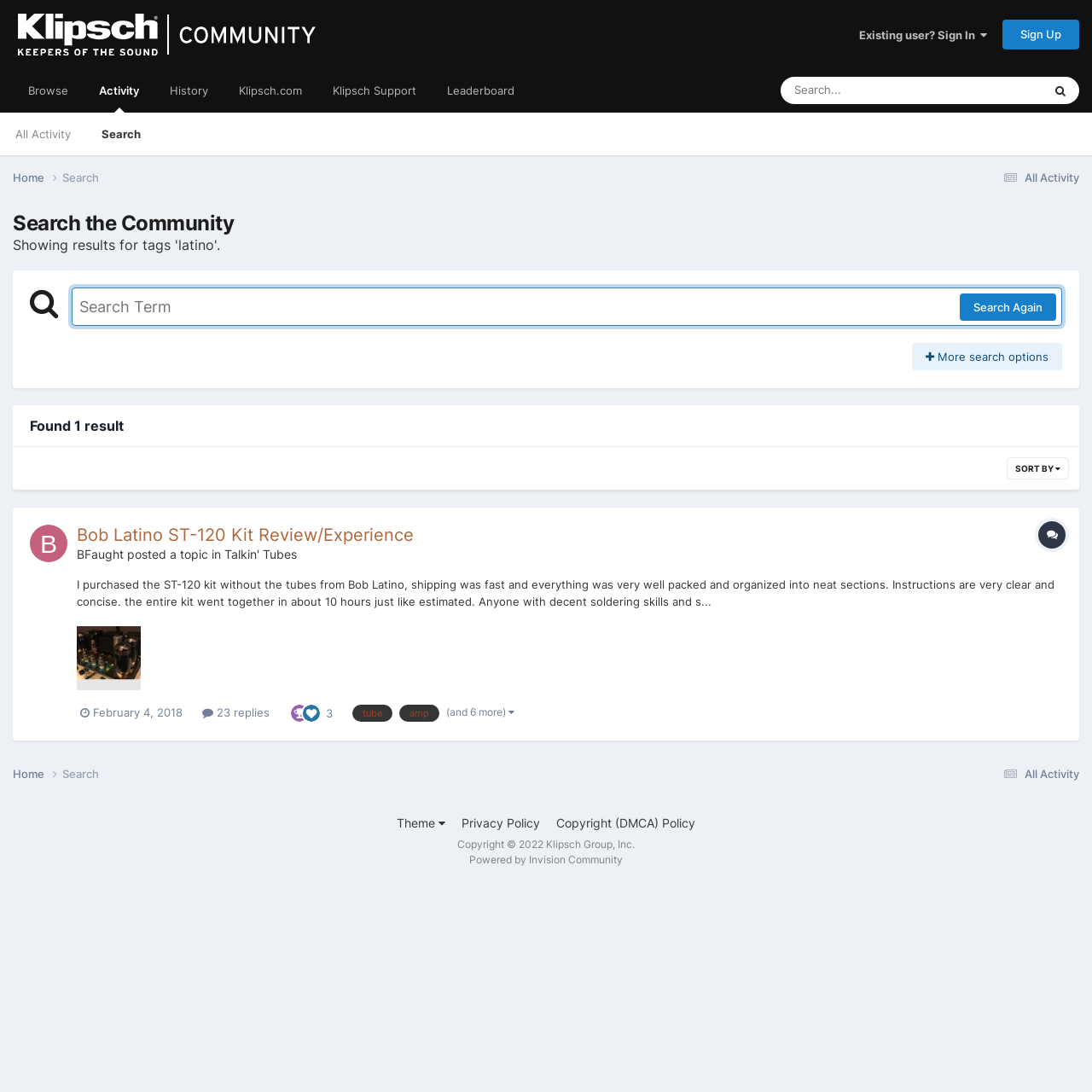Locate the bounding box coordinates of the area that needs to be clicked to fulfill the following instruction: "Sign in to the community". The coordinates should be in the format of four float numbers between 0 and 1, namely [left, top, right, bottom].

[0.787, 0.026, 0.904, 0.038]